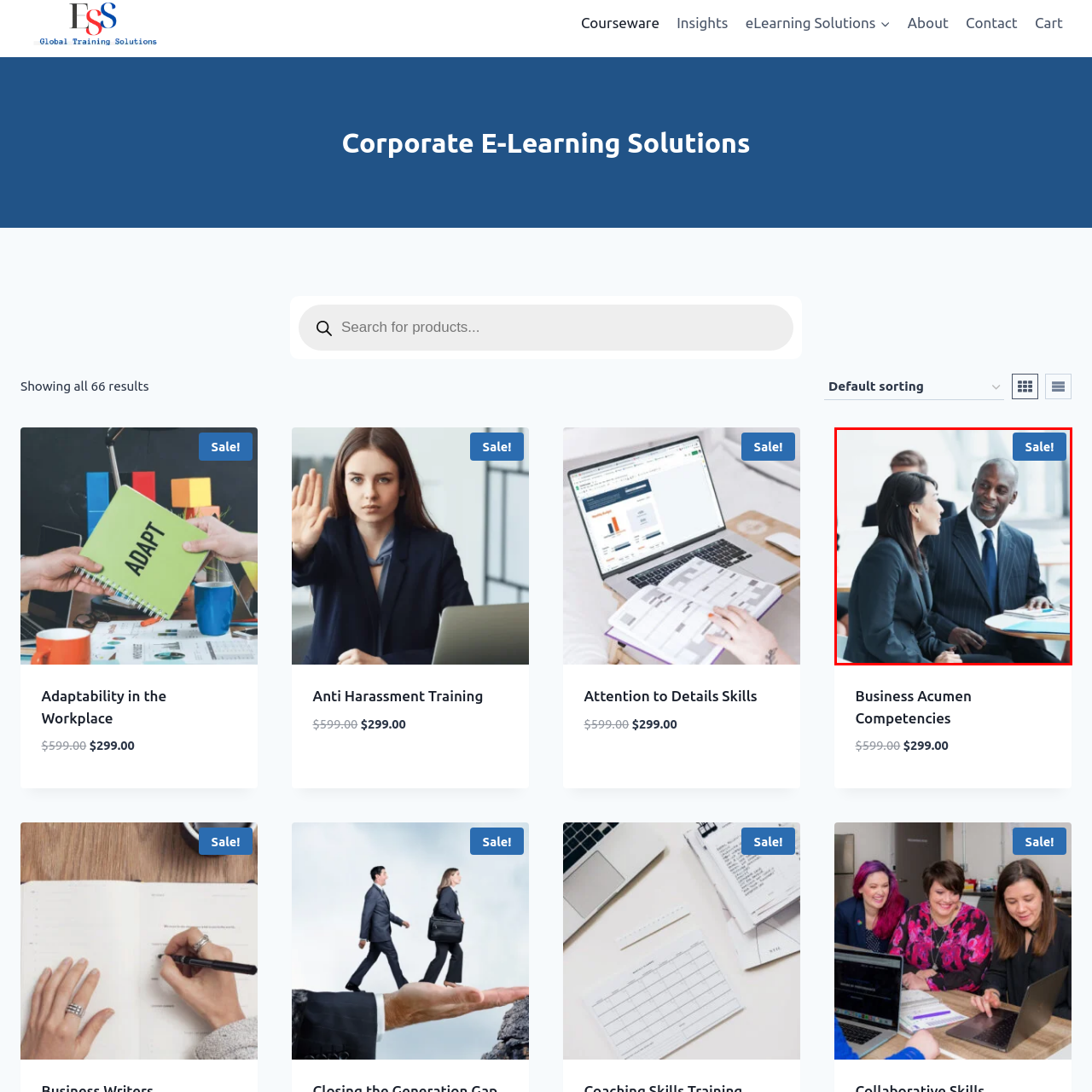What is displayed on the blue banner?
Carefully scrutinize the image inside the red bounding box and generate a comprehensive answer, drawing from the visual content.

In the upper right corner of the image, a blue banner prominently displays the word 'Sale!', hinting at a promotional event or discount related to corporate training or e-learning solutions.